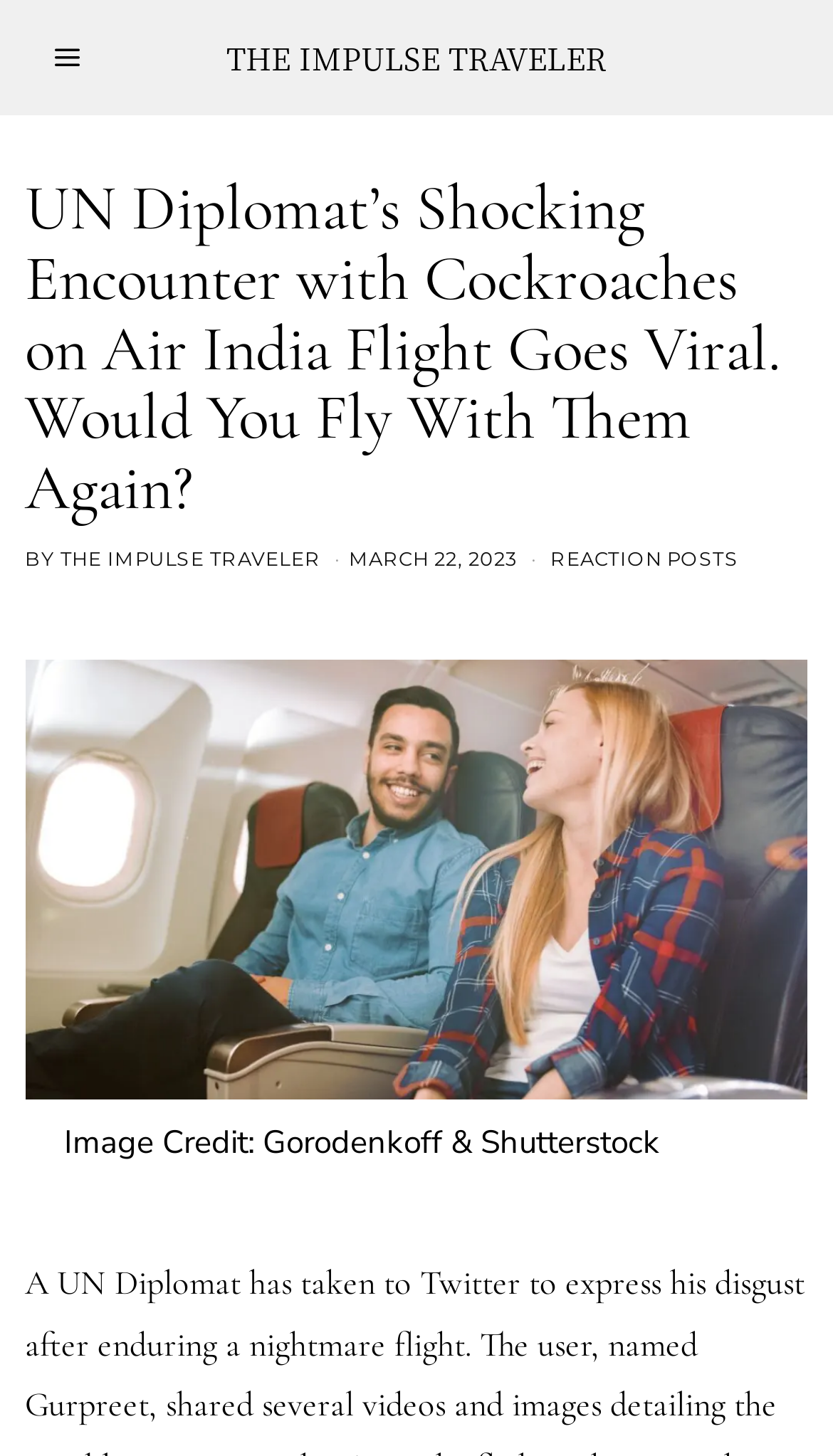Using the element description The Impulse Traveler, predict the bounding box coordinates for the UI element. Provide the coordinates in (top-left x, top-left y, bottom-right x, bottom-right y) format with values ranging from 0 to 1.

[0.272, 0.0, 0.728, 0.079]